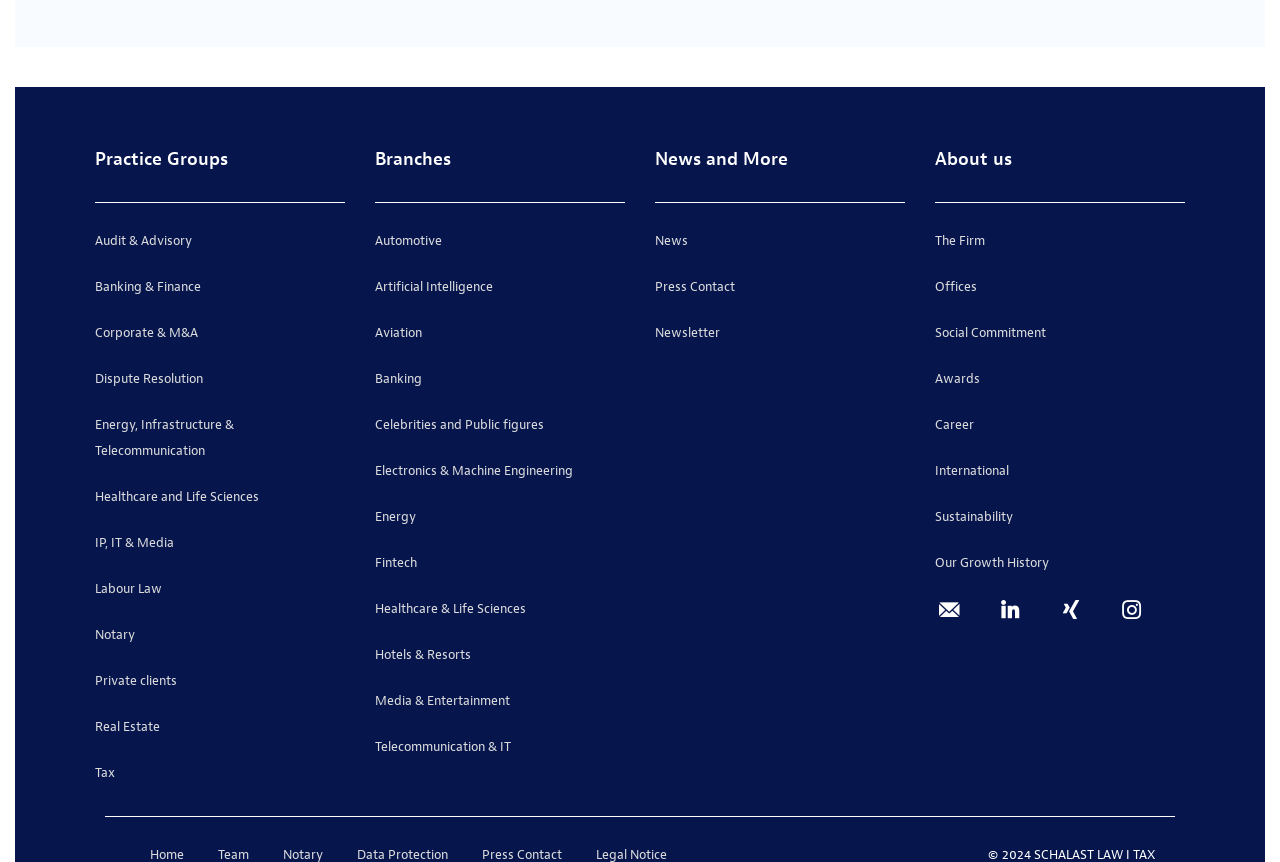Could you highlight the region that needs to be clicked to execute the instruction: "Go to Audit & Advisory"?

[0.074, 0.253, 0.27, 0.306]